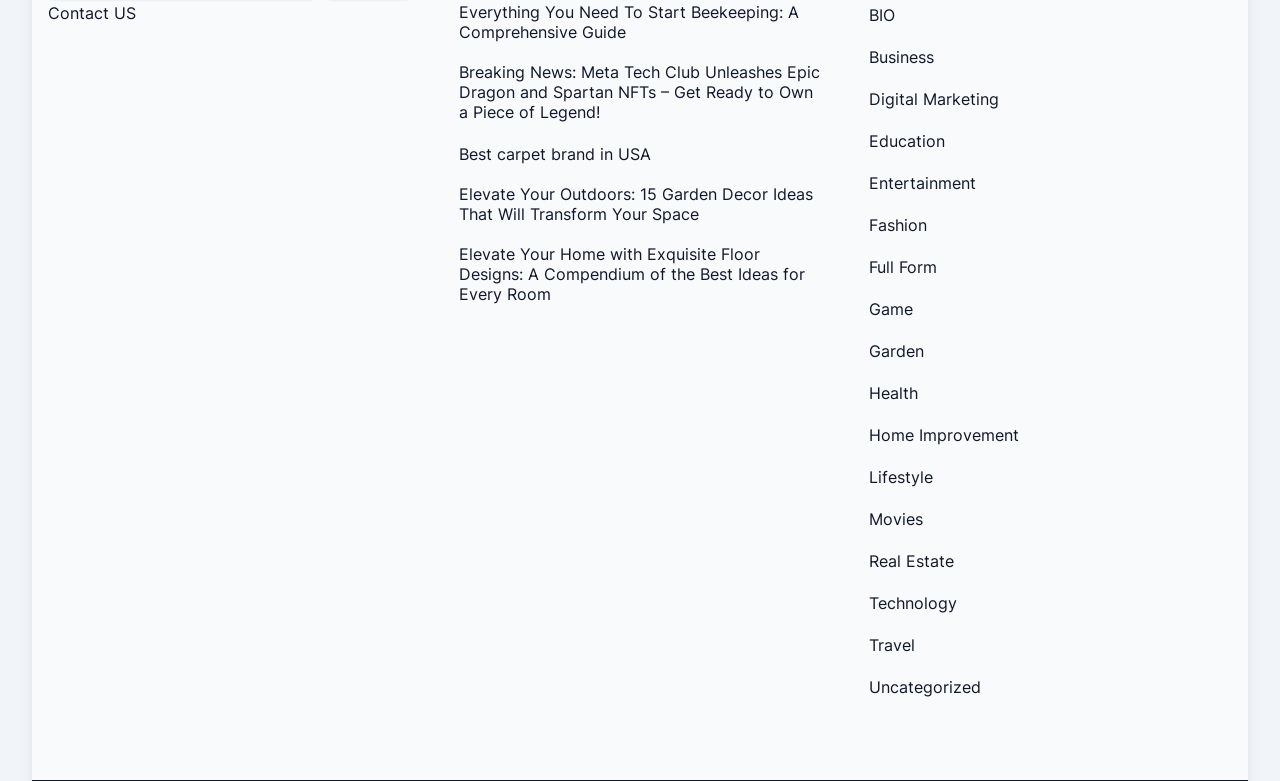Identify the bounding box coordinates of the region I need to click to complete this instruction: "Learn about 'Garden Decor Ideas'".

[0.358, 0.235, 0.642, 0.286]